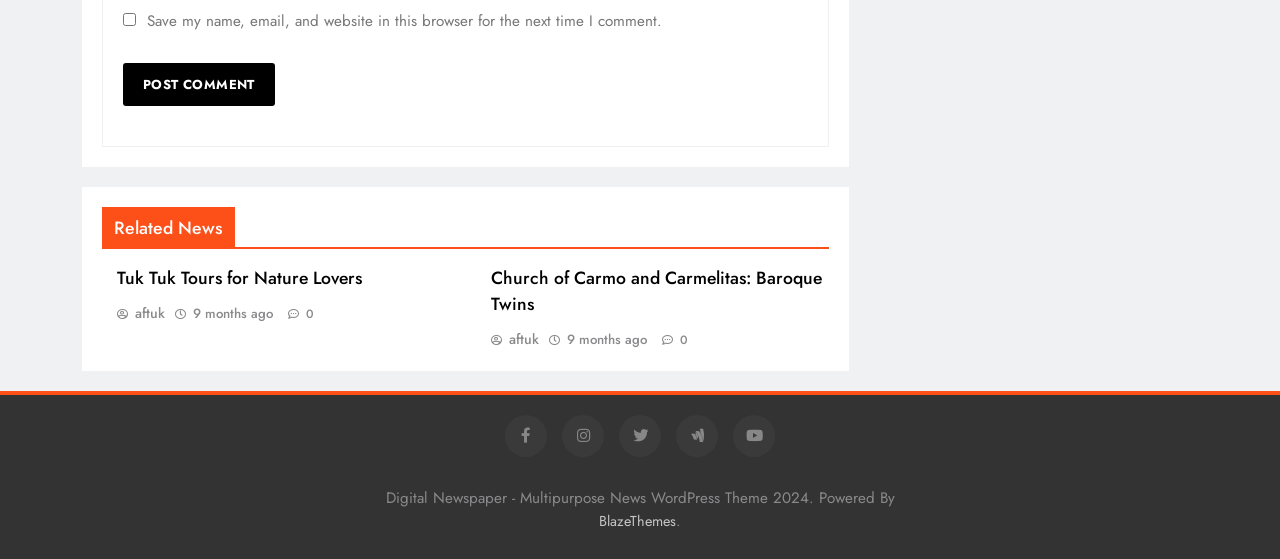Locate the bounding box coordinates of the area that needs to be clicked to fulfill the following instruction: "Visit Church of Carmo and Carmelitas: Baroque Twins". The coordinates should be in the format of four float numbers between 0 and 1, namely [left, top, right, bottom].

[0.383, 0.474, 0.642, 0.567]